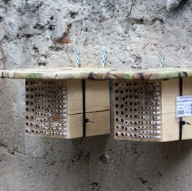Analyze the image and give a detailed response to the question:
What is the affiliation of the Vivaio Bicocca project?

The caption states that the Vivaio Bicocca project is affiliated with the University of Milan-Bicocca, indicating a connection between the project and the university.